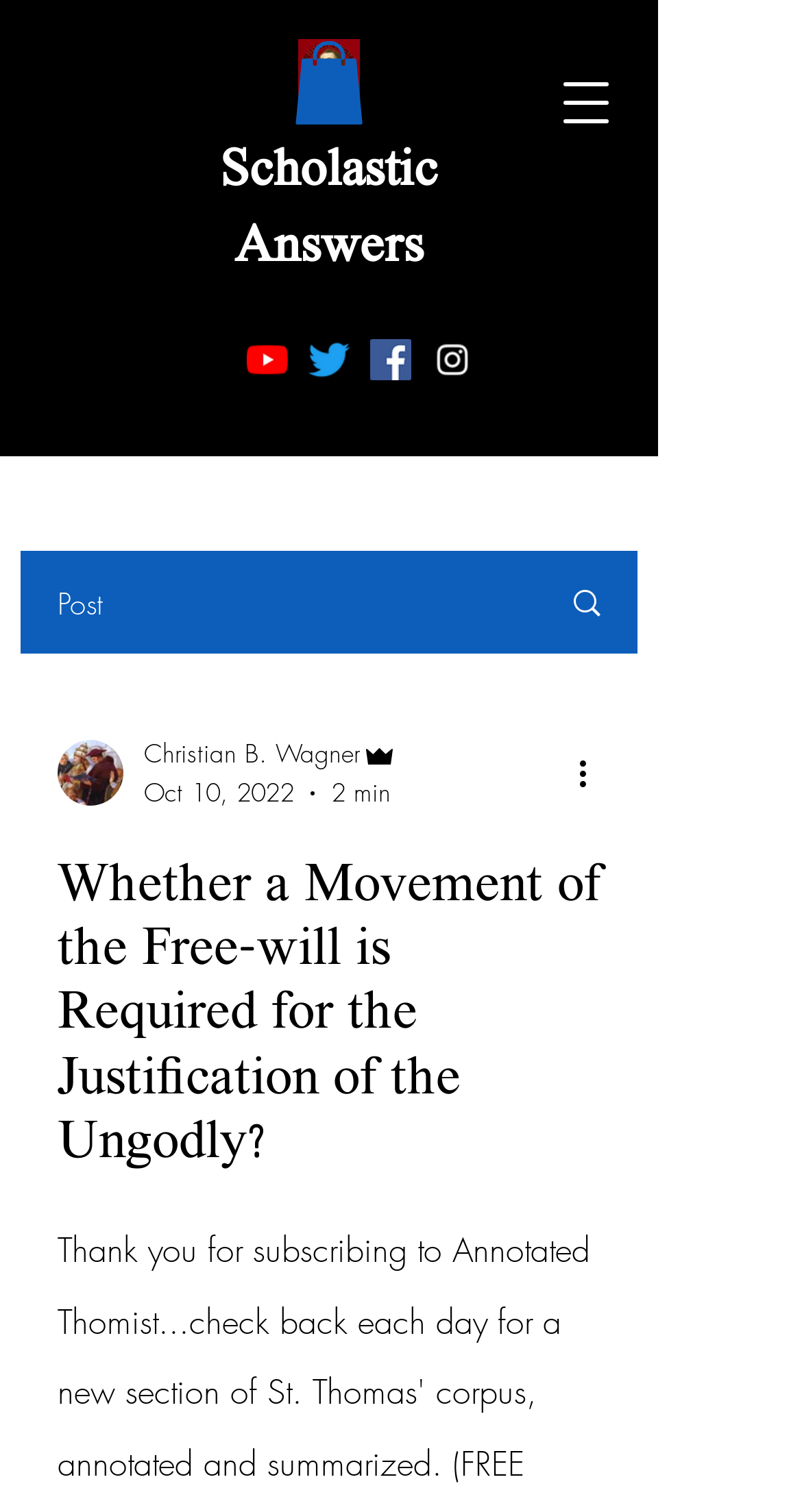Can you find and provide the title of the webpage?

Whether a Movement of the Free-will is Required for the Justification of the Ungodly?